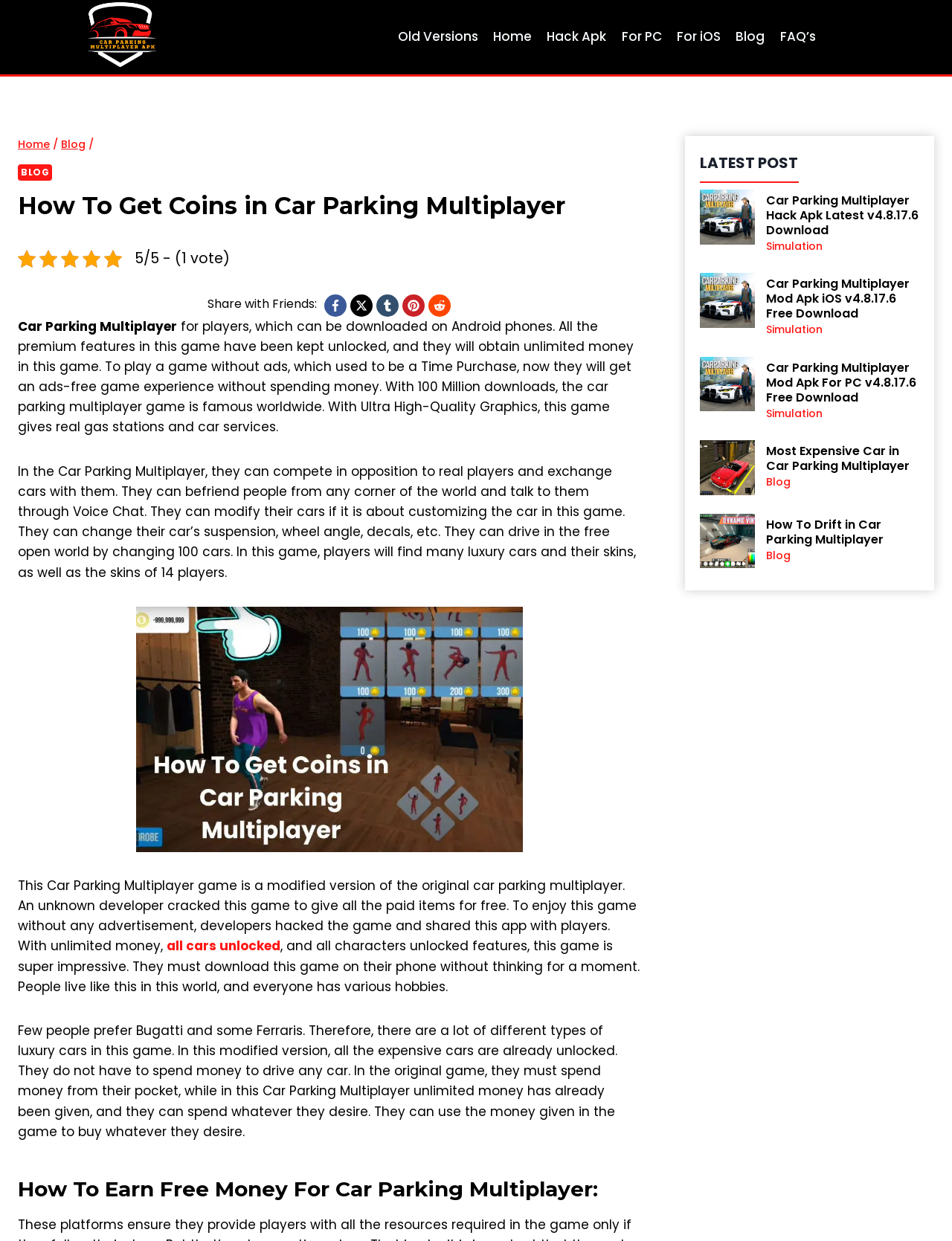Respond with a single word or phrase to the following question: What is the feature of the modified version of the game?

Unlimited money